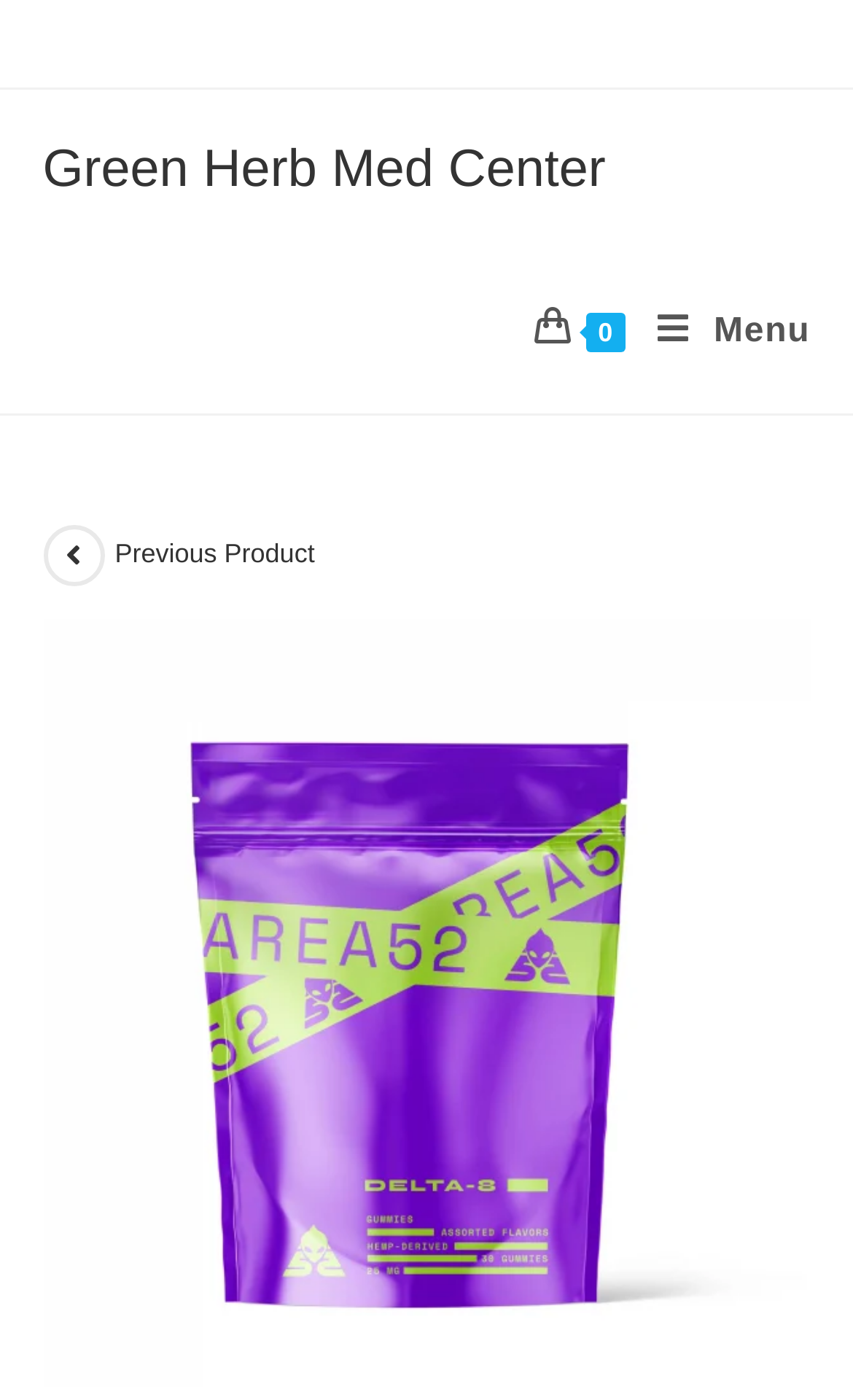Find the coordinates for the bounding box of the element with this description: "Previous Product".

[0.122, 0.38, 0.369, 0.414]